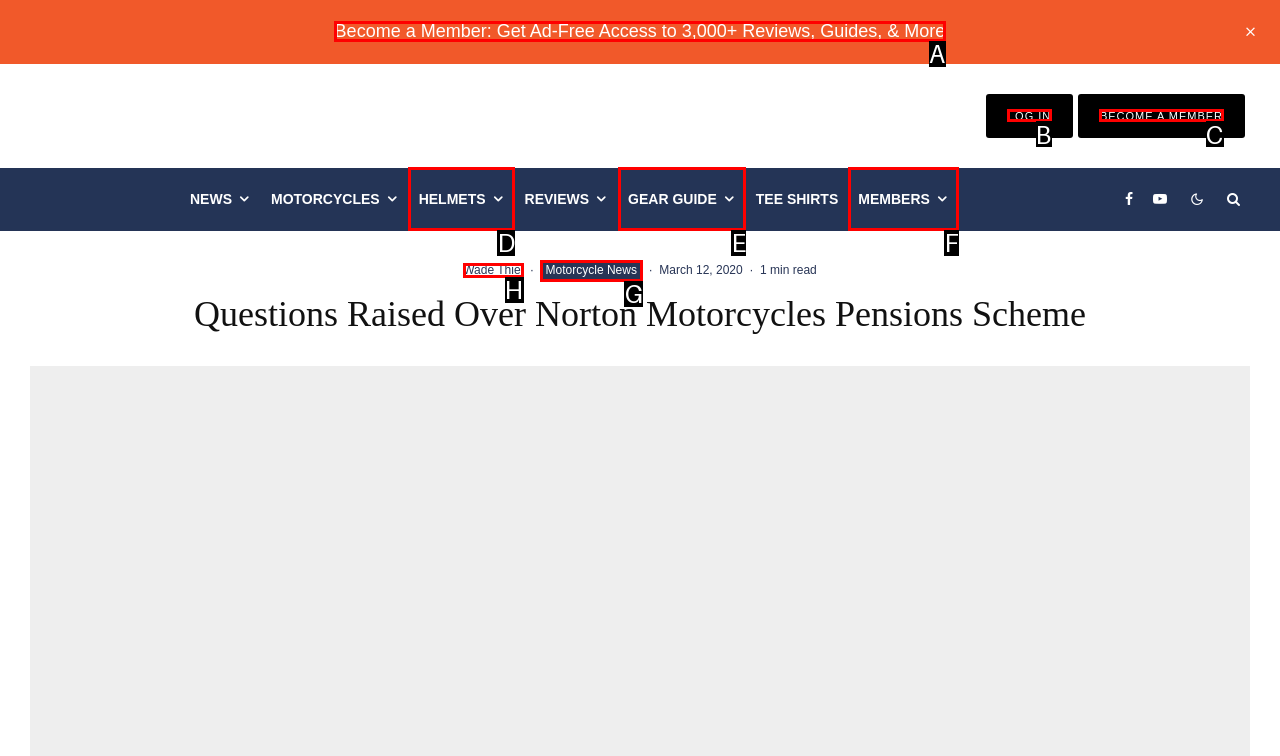Identify the correct HTML element to click for the task: Read motorcycle news. Provide the letter of your choice.

G